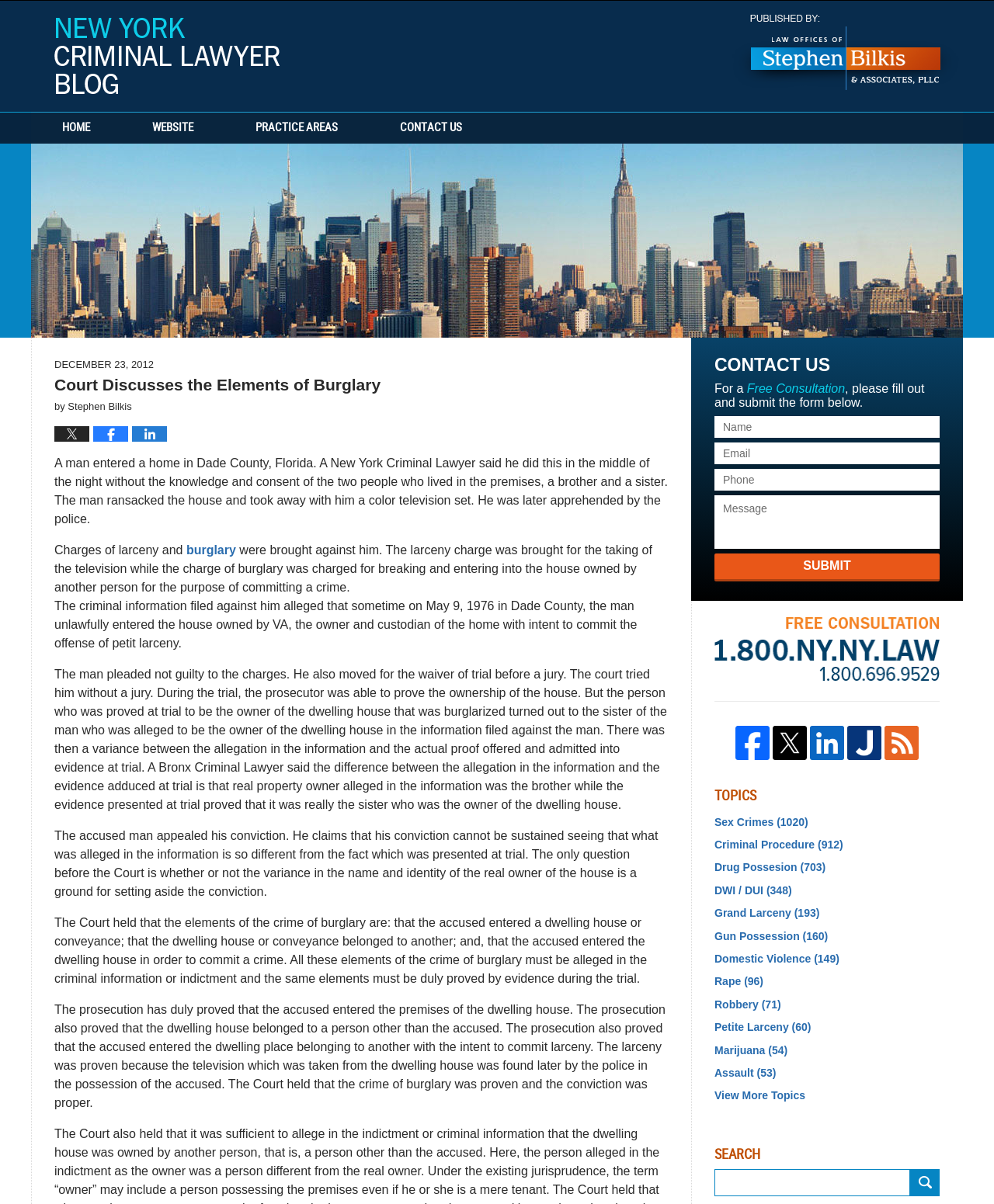Determine the bounding box coordinates for the clickable element required to fulfill the instruction: "Click on the 'Tweet this Post' button". Provide the coordinates as four float numbers between 0 and 1, i.e., [left, top, right, bottom].

[0.055, 0.354, 0.09, 0.367]